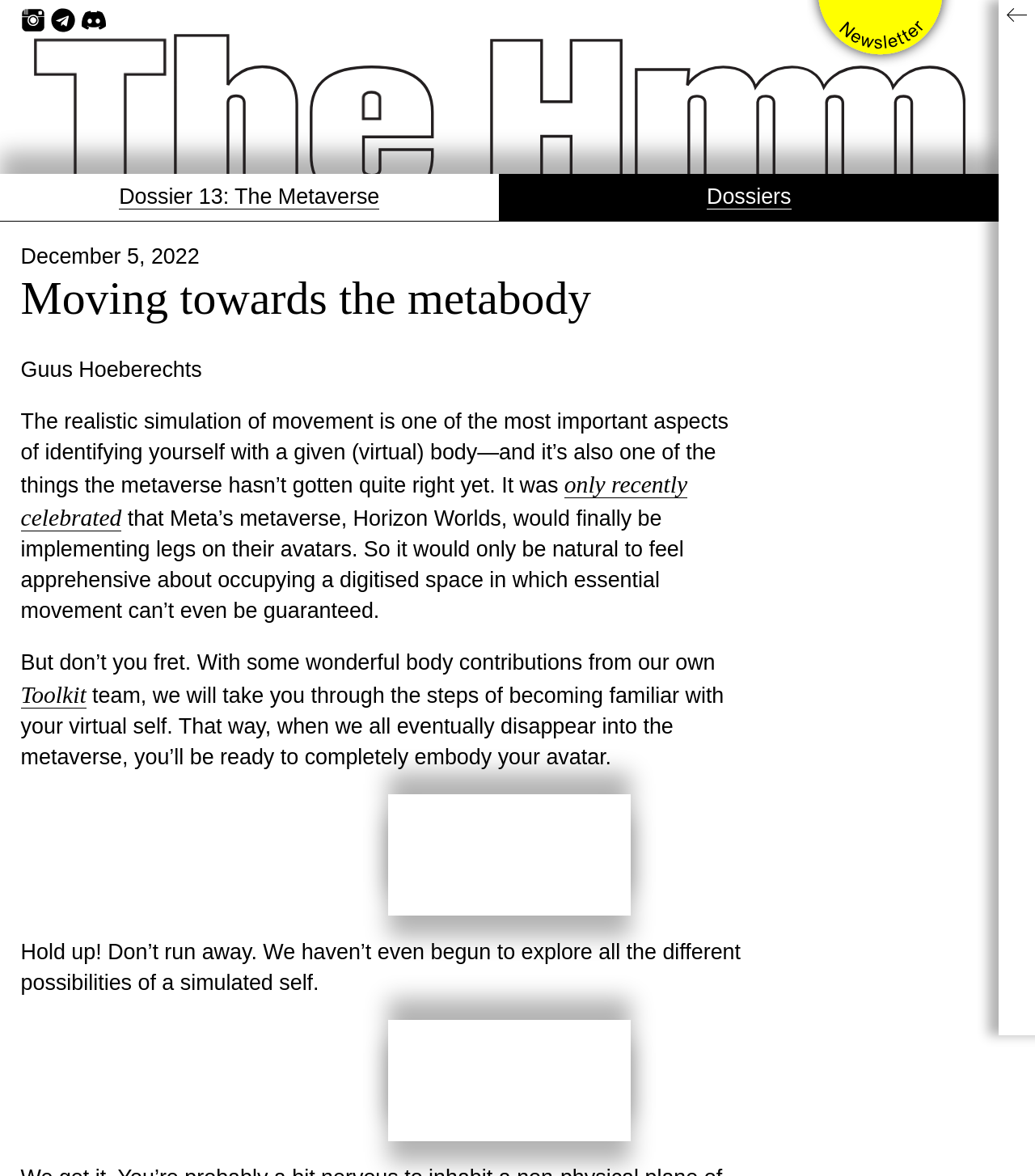Offer an in-depth caption of the entire webpage.

This webpage is about exploring the concept of the "metabody" in the metaverse. At the top, there is a "Skip to content" link, followed by a large figure that spans almost the entire width of the page. Within this figure, there is a link and an image. Below this, there are three social media links, Instagram, Telegram, and Discord, each with its corresponding icon.

The main content of the page is divided into sections. The first section has a header that reads "Moving towards the metabody" and is accompanied by a subheading with the author's name, Guus Hoeberechts, and the date, December 5, 2022. The text in this section discusses the importance of simulating movement in the metaverse and how it has not been fully achieved yet.

The next section has a link to "Dossier 13: The Metaverse" and "Dossiers" on the top right. Below this, there is a block of text that continues the discussion on movement in the metaverse, mentioning Meta's metaverse, Horizon Worlds, and its implementation of legs on avatars. The text also introduces the concept of occupying a digitized space and the importance of being familiar with one's virtual self.

The page then features two figures, one below the other, which appear to be illustrations or graphics related to the topic. Following this, there is a video embedded in a figure, which likely demonstrates or explains the concept of the metabody further. Throughout the page, the text is well-structured, with clear headings and concise paragraphs, making it easy to follow and understand.